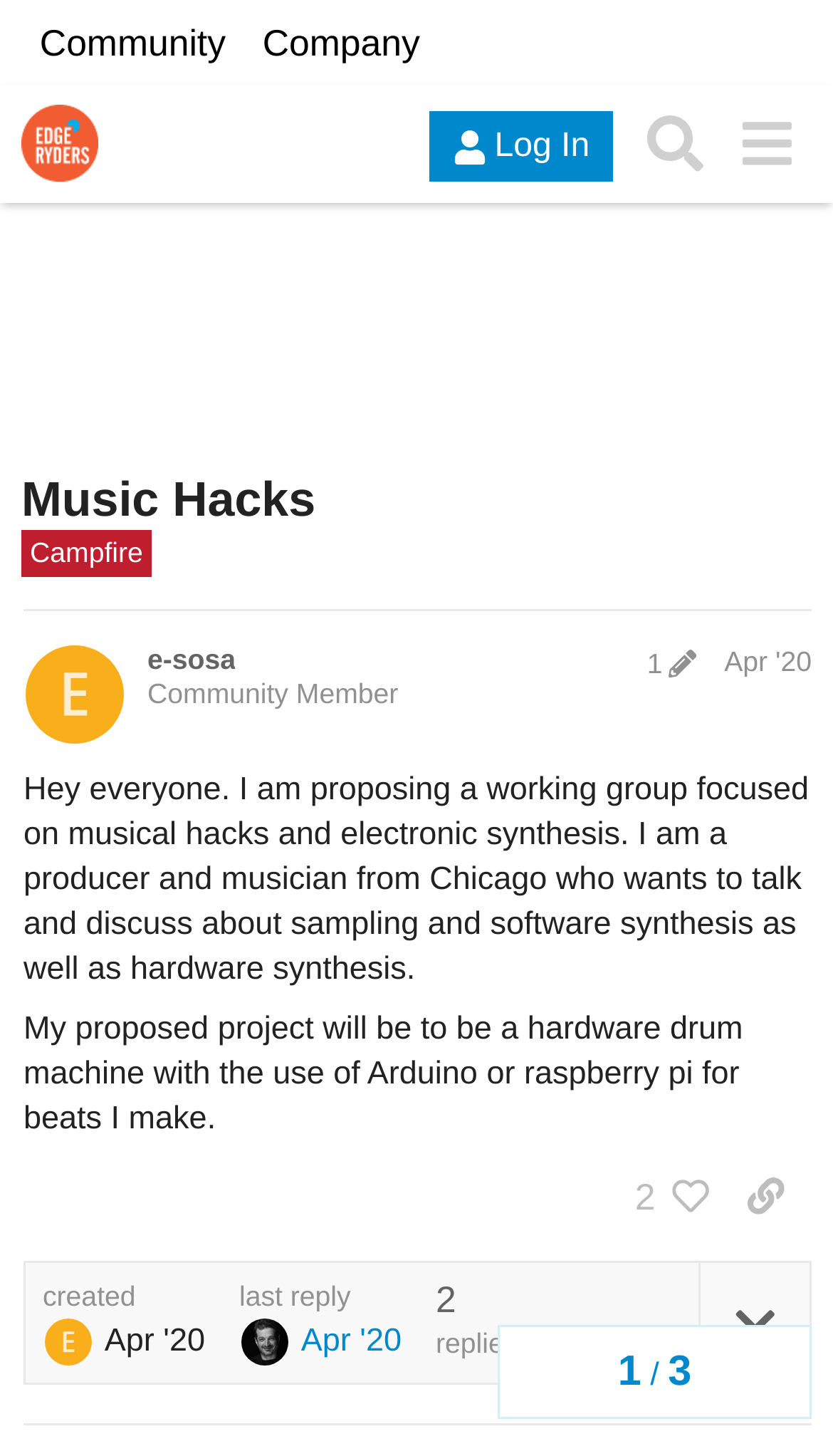Could you provide the bounding box coordinates for the portion of the screen to click to complete this instruction: "Click on the 'Log In' button"?

[0.516, 0.077, 0.736, 0.125]